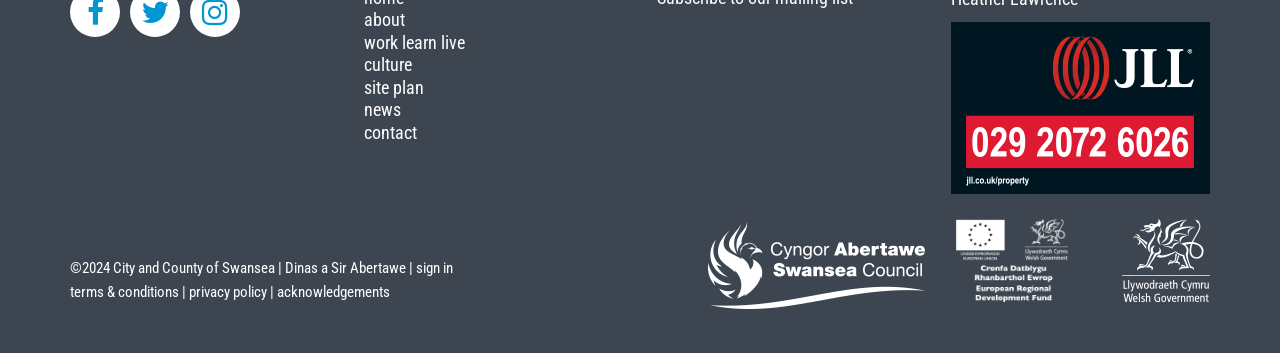Please provide a short answer using a single word or phrase for the question:
What is the purpose of the 'sign in' link?

To log in to the website